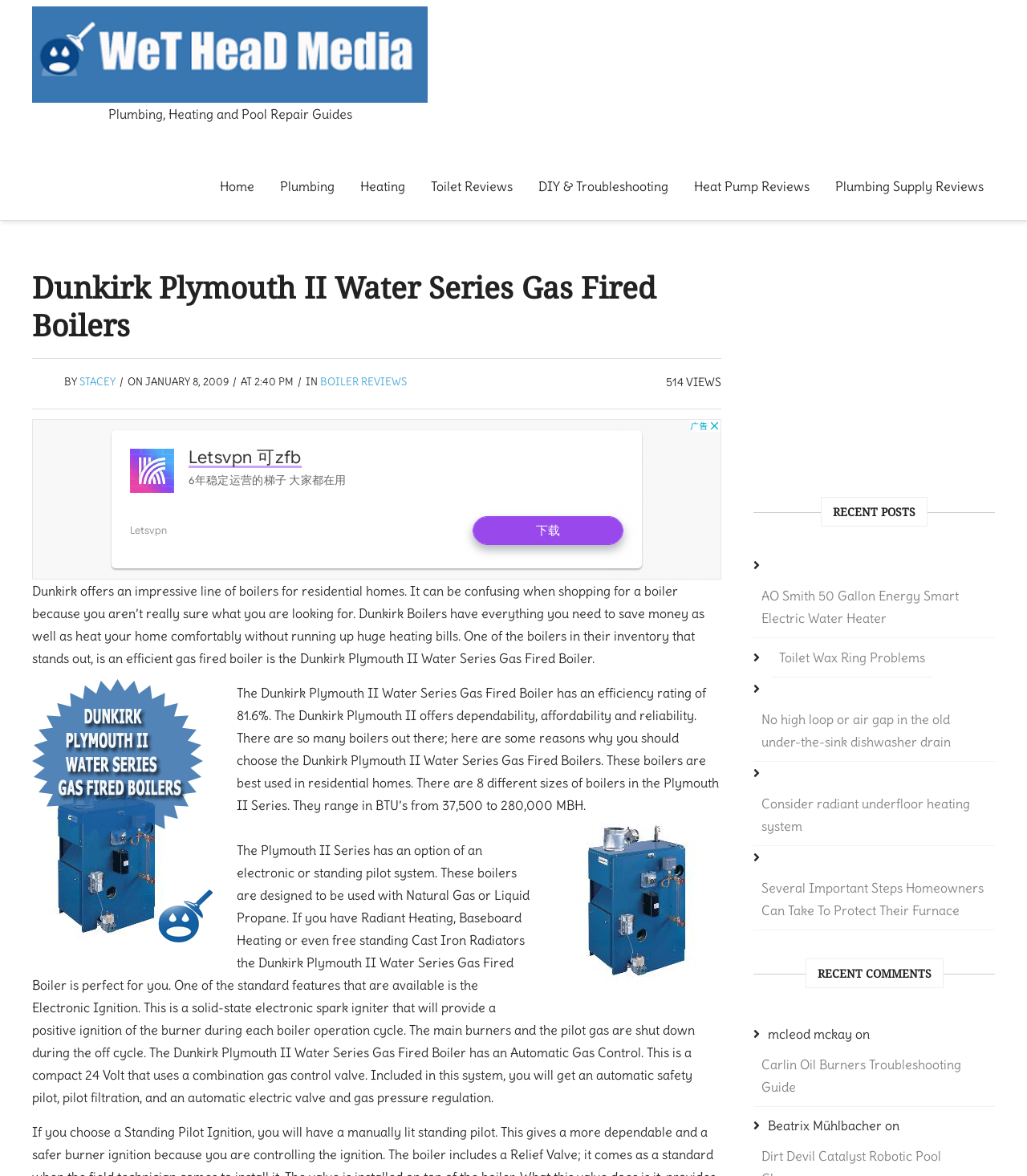Find the bounding box of the web element that fits this description: "Get a Quote".

None